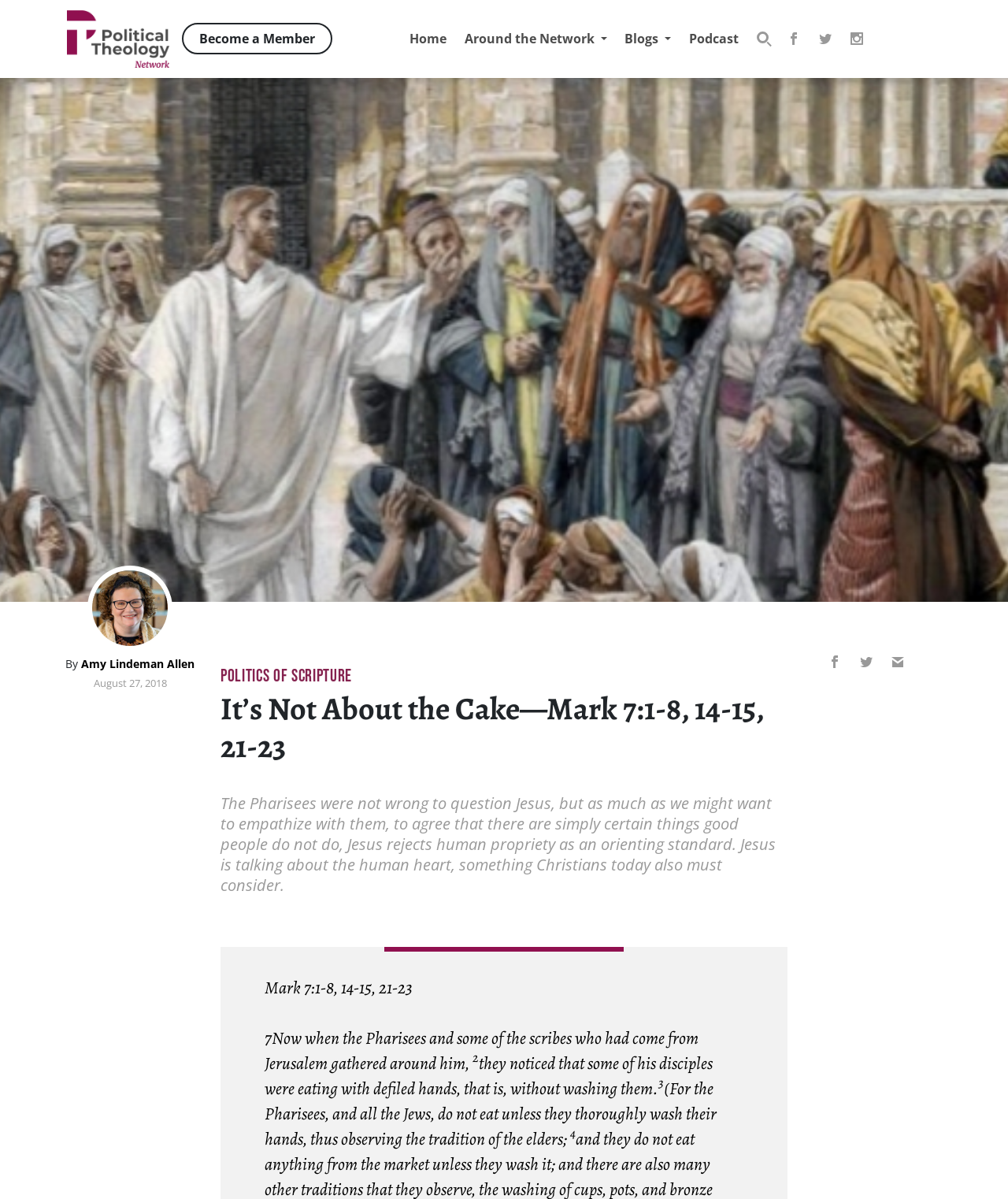Please mark the bounding box coordinates of the area that should be clicked to carry out the instruction: "Go to the Around the Network page".

[0.452, 0.017, 0.611, 0.048]